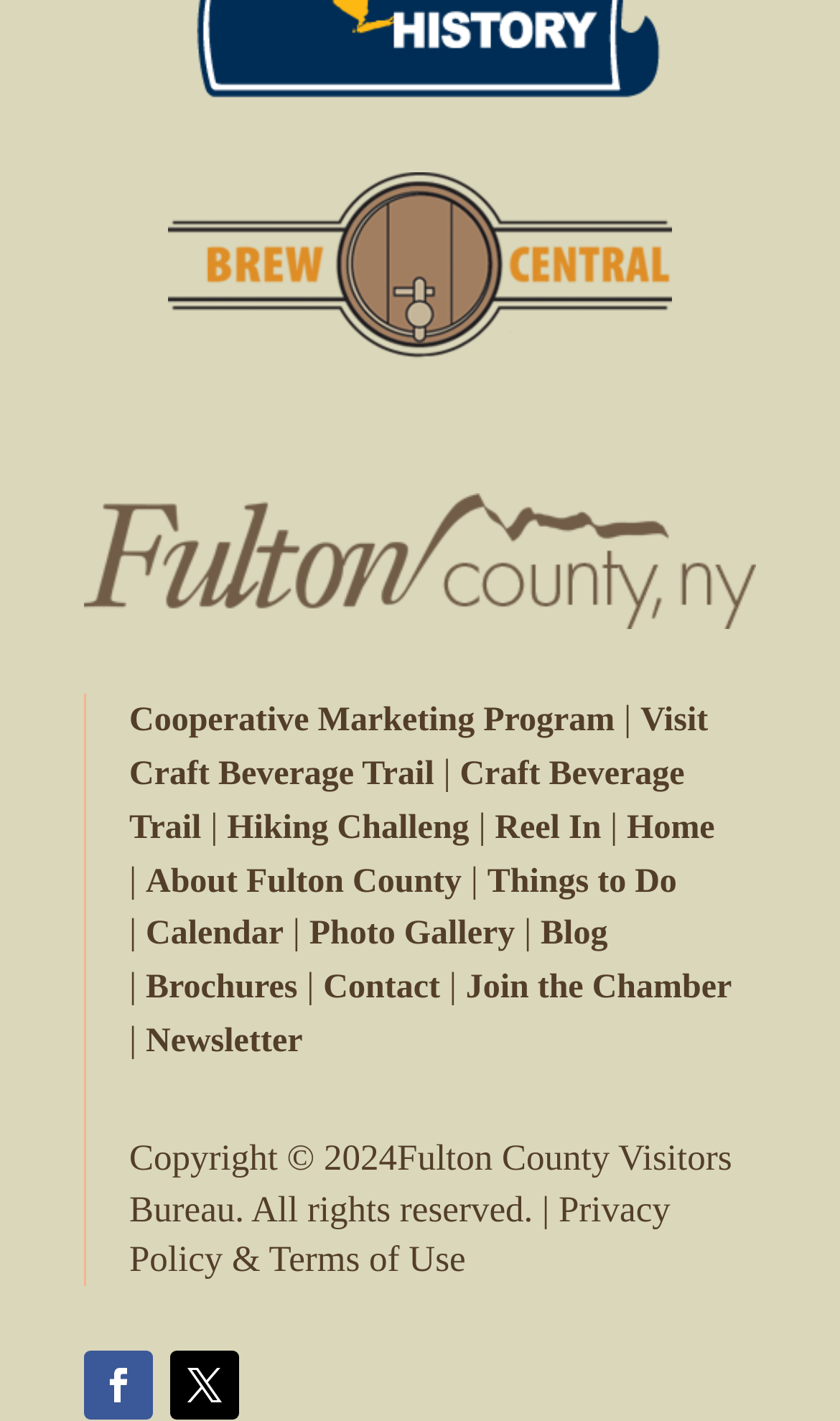Identify the bounding box coordinates of the clickable section necessary to follow the following instruction: "View the Photo Gallery". The coordinates should be presented as four float numbers from 0 to 1, i.e., [left, top, right, bottom].

[0.368, 0.645, 0.613, 0.671]